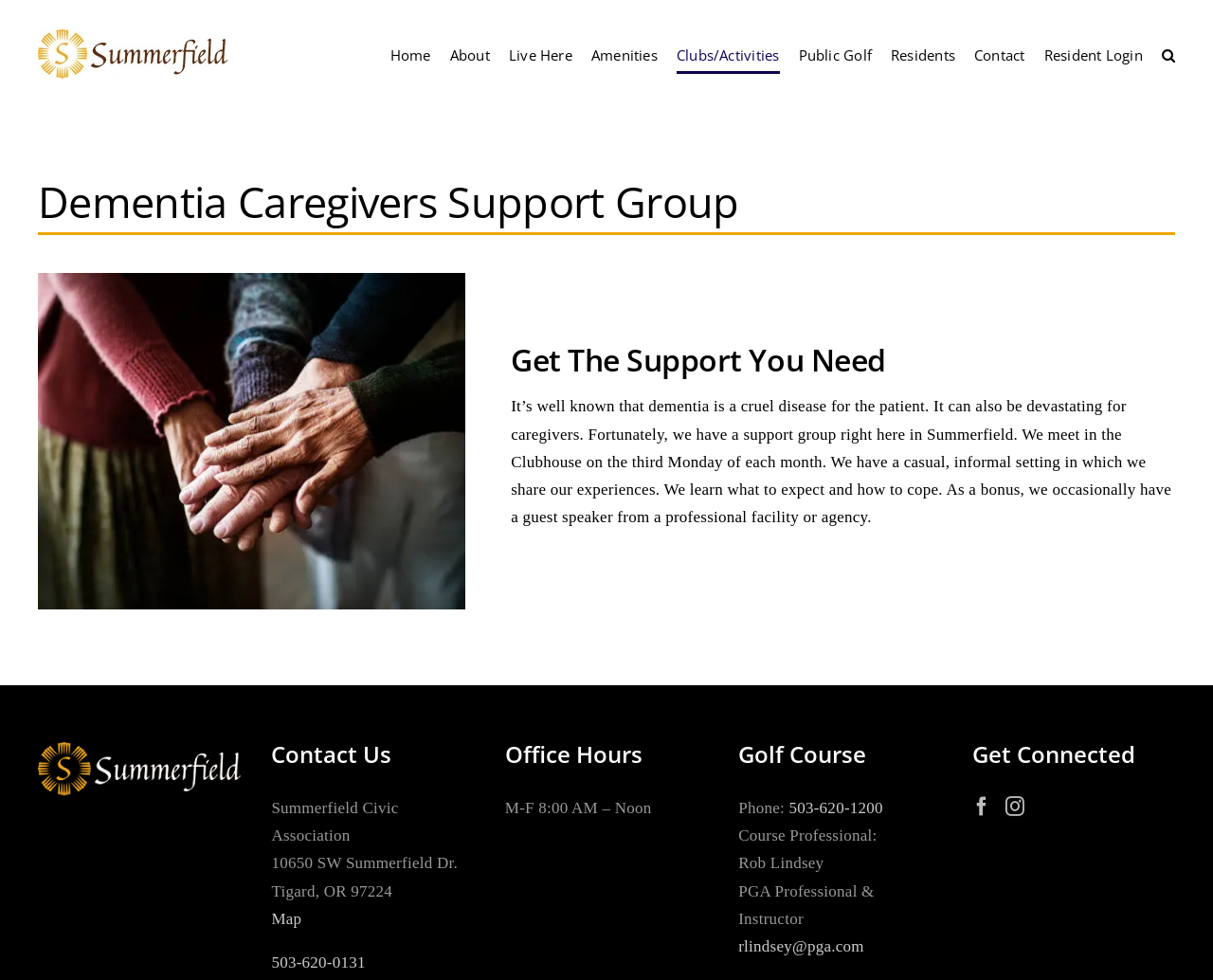Using the provided description: "Public Golf", find the bounding box coordinates of the corresponding UI element. The output should be four float numbers between 0 and 1, in the format [left, top, right, bottom].

[0.658, 0.0, 0.719, 0.112]